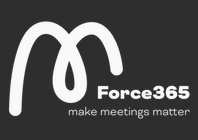With reference to the screenshot, provide a detailed response to the question below:
What is the color of the background in the image?

The caption states that the overall aesthetic is set against a dark background, which enhances the logo's visibility and impact.